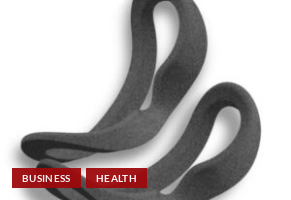Use one word or a short phrase to answer the question provided: 
What two concepts are highlighted in the image?

Business and Health